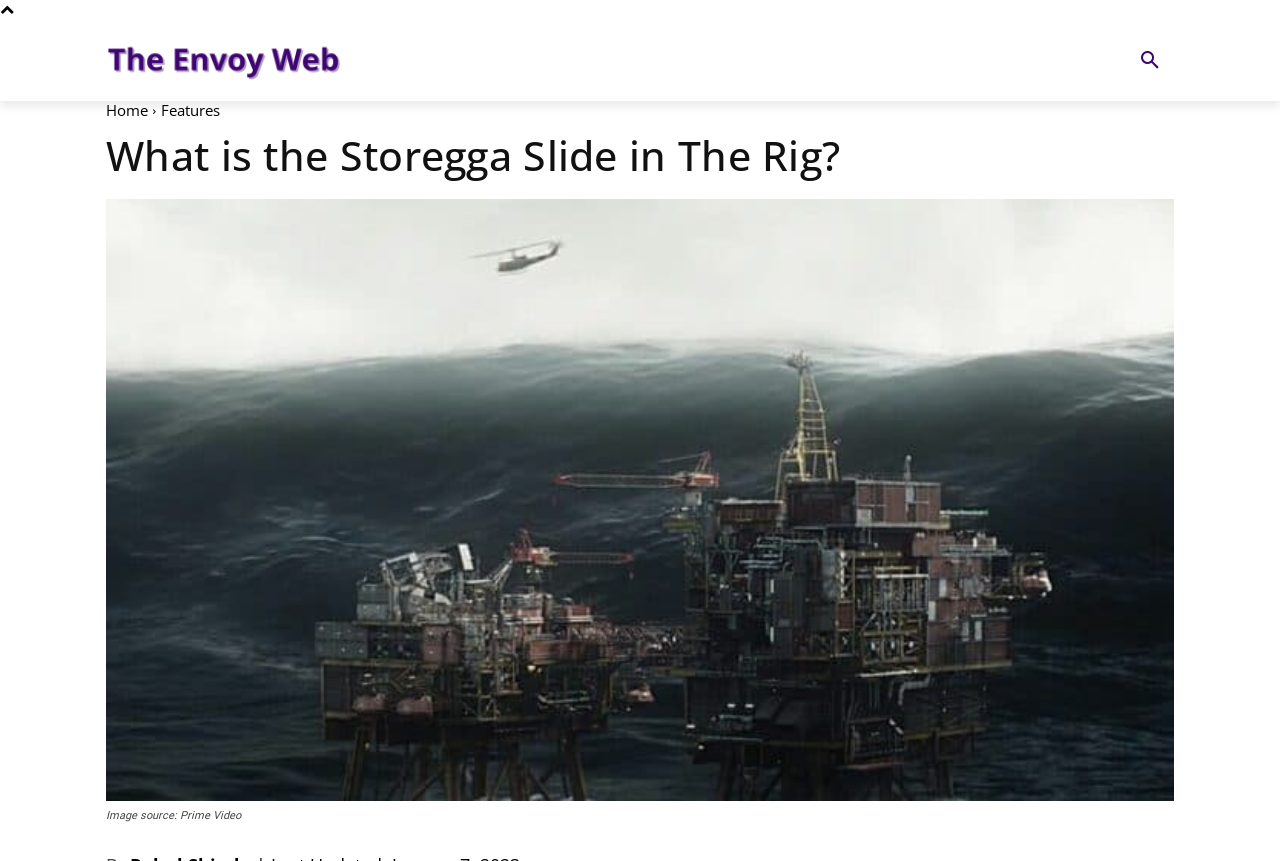Determine the heading of the webpage and extract its text content.

What is the Storegga Slide in The Rig?